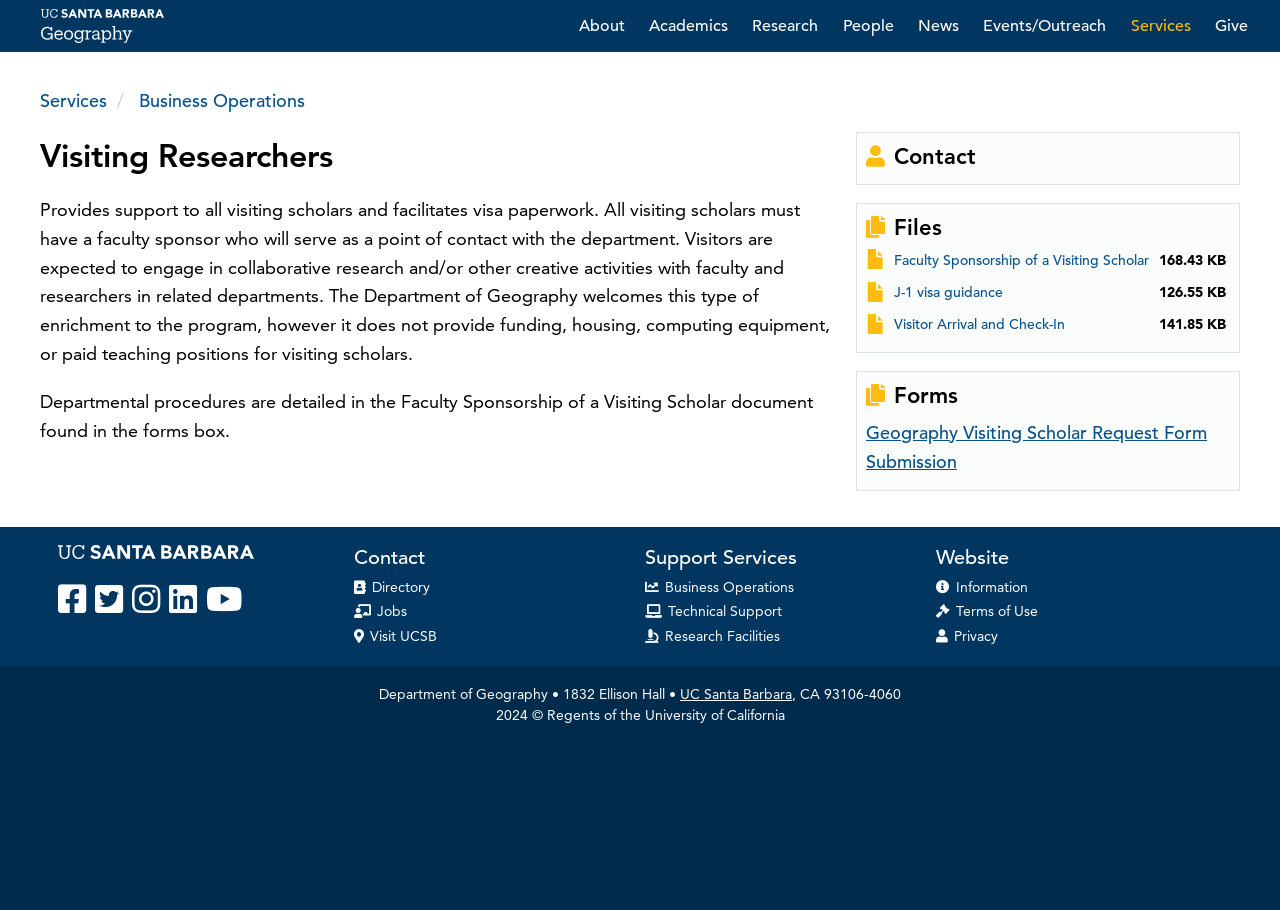Please identify the bounding box coordinates of the area that needs to be clicked to fulfill the following instruction: "Click on the 'Visitor Arrival and Check-In' link."

[0.698, 0.347, 0.832, 0.366]